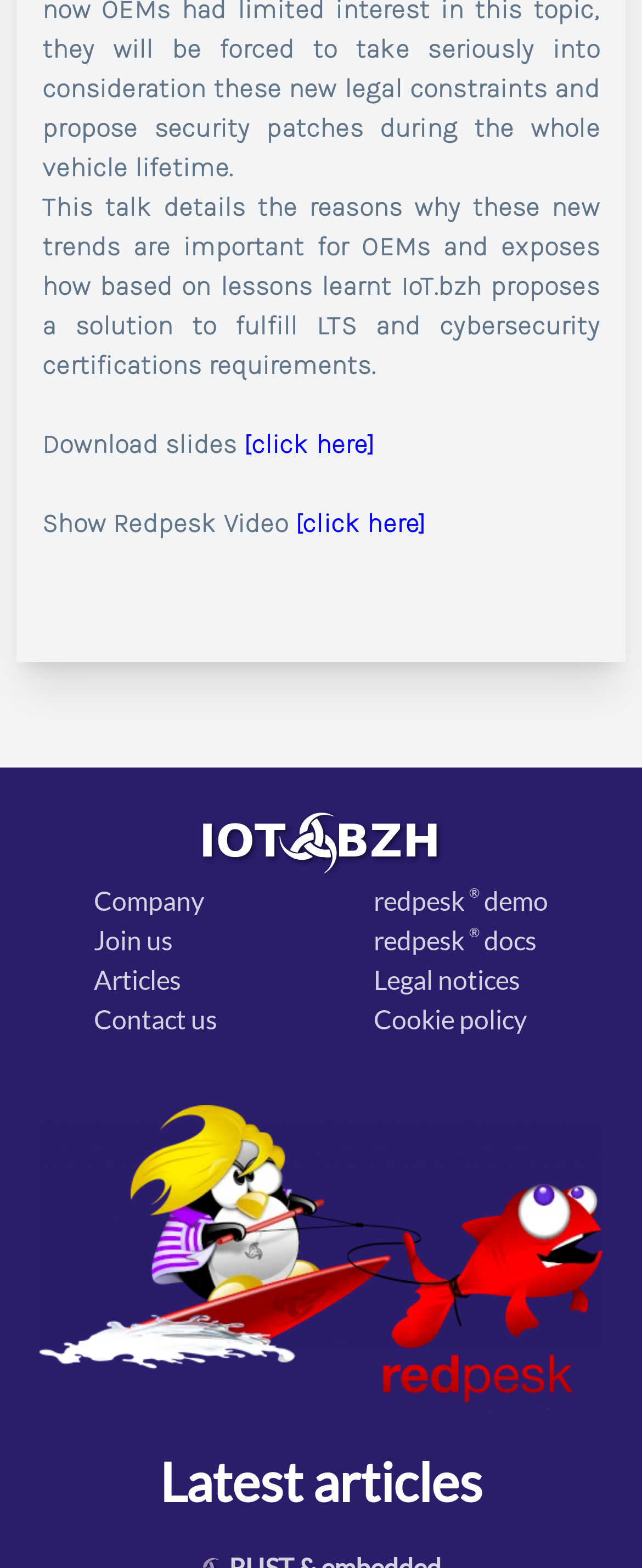Provide the bounding box coordinates of the HTML element this sentence describes: "Company".

[0.146, 0.562, 0.418, 0.588]